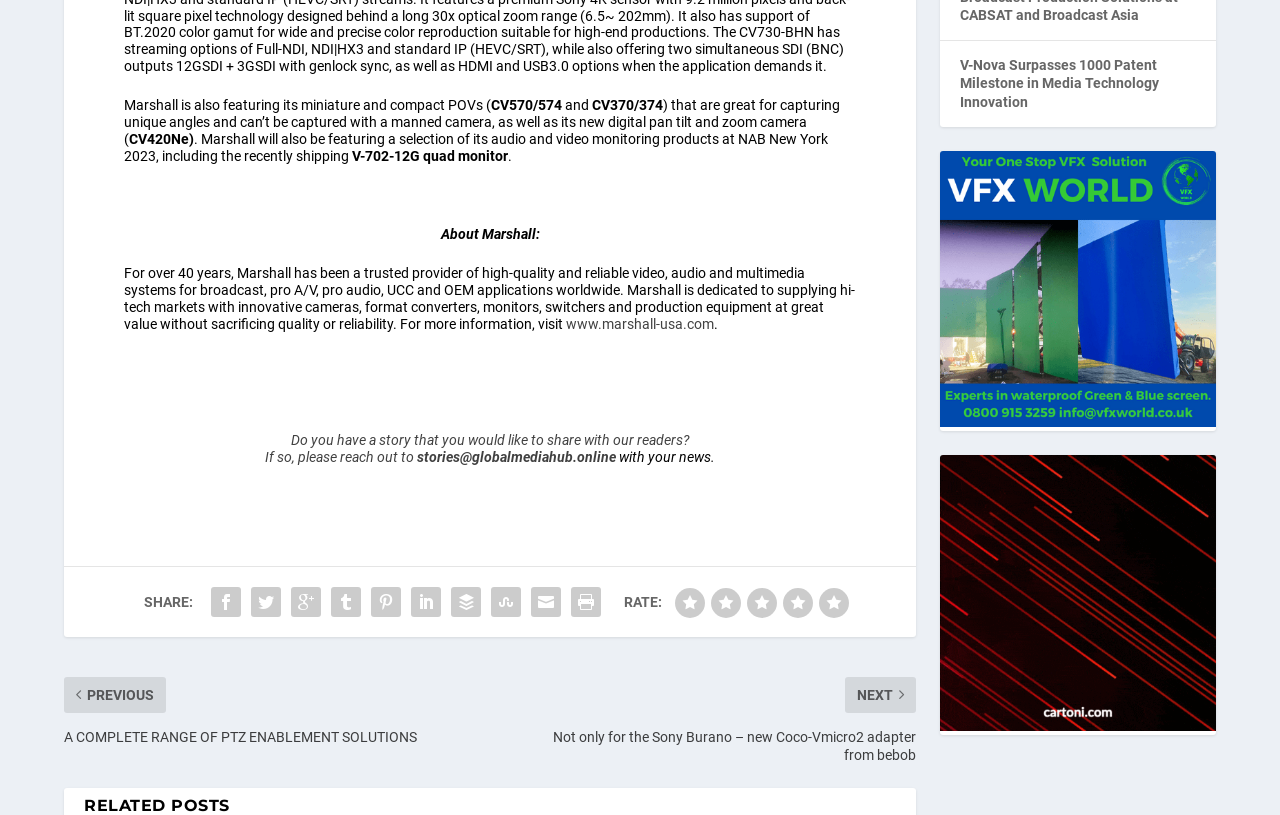Identify the bounding box coordinates of the section that should be clicked to achieve the task described: "Rate this article".

[0.487, 0.732, 0.517, 0.752]